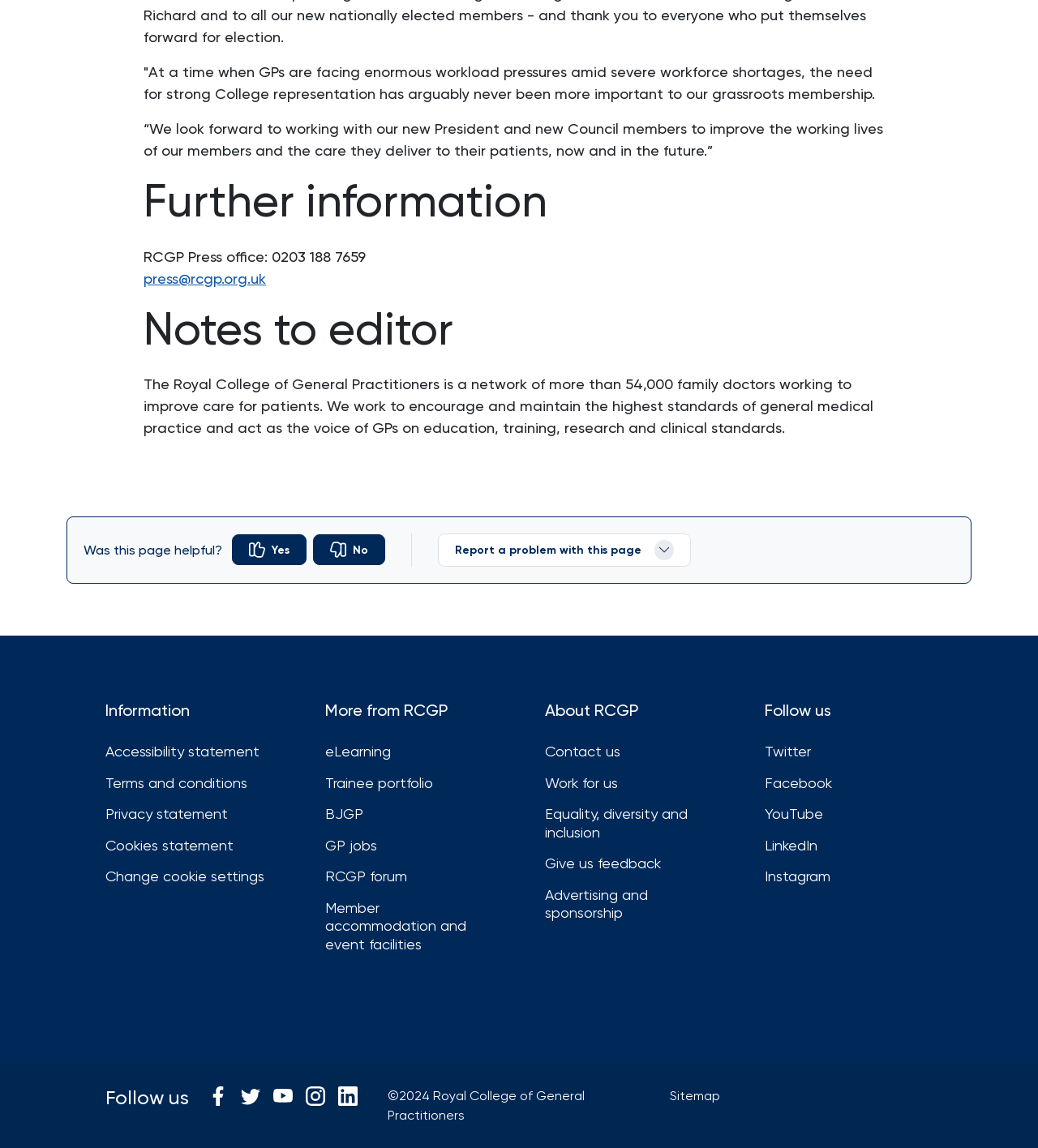Can you specify the bounding box coordinates for the region that should be clicked to fulfill this instruction: "Report a problem with this page".

[0.422, 0.465, 0.666, 0.494]